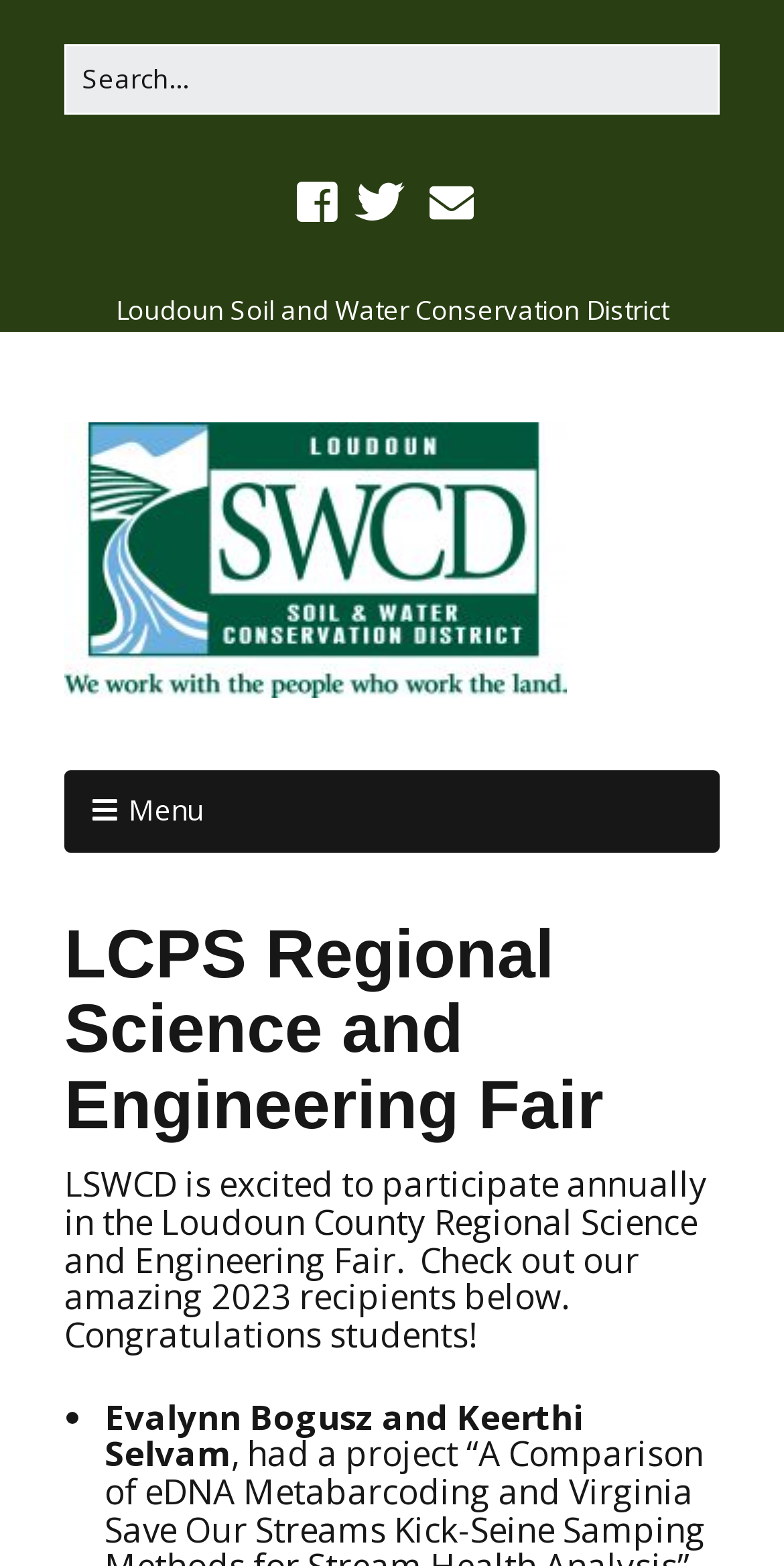What is the year mentioned in the webpage?
Provide a detailed answer to the question, using the image to inform your response.

I found the answer by reading the static text element that says 'Check out our amazing 2023 recipients below', indicating that the year 2023 is mentioned in the webpage.